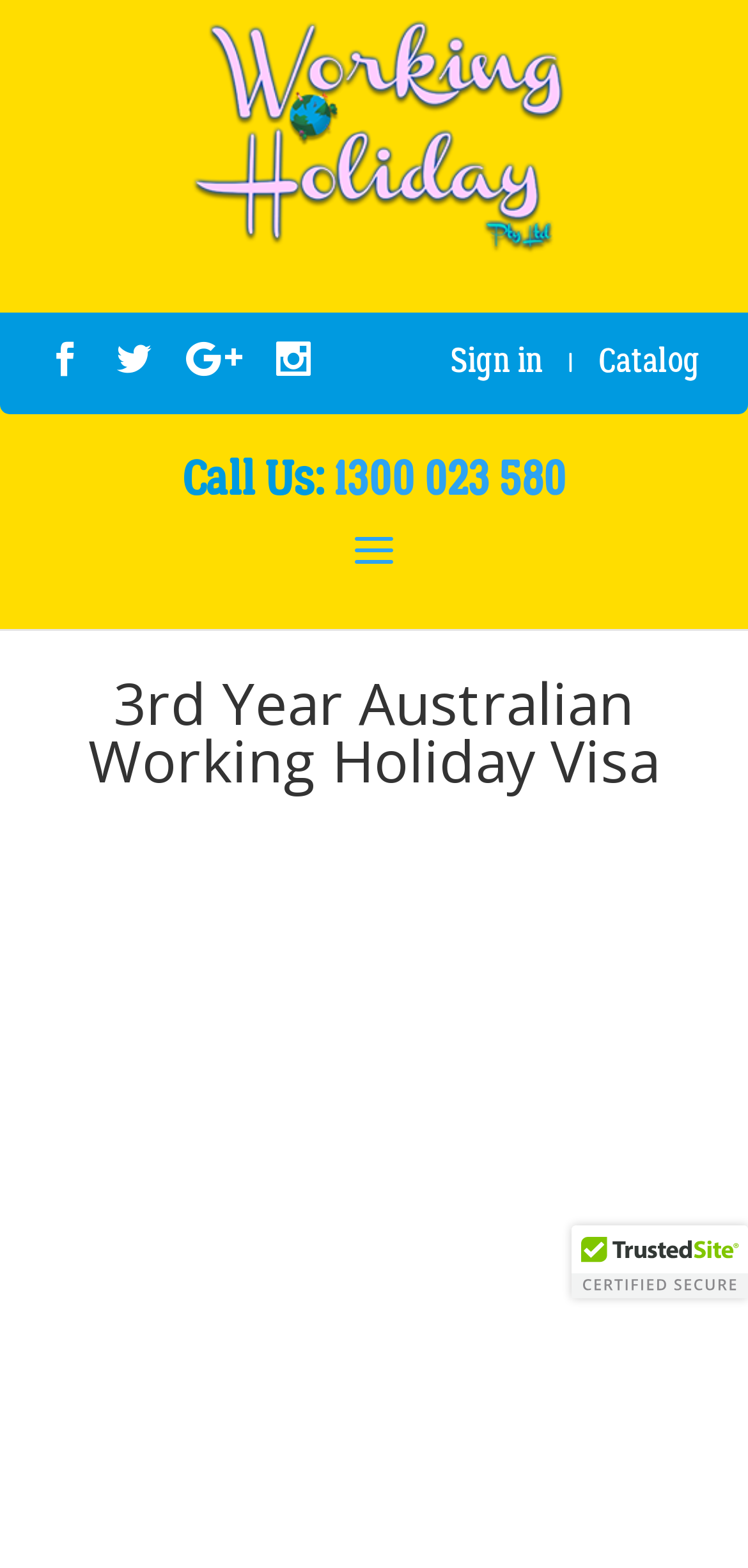Determine the bounding box coordinates for the clickable element to execute this instruction: "Call 1300 023 580". Provide the coordinates as four float numbers between 0 and 1, i.e., [left, top, right, bottom].

[0.446, 0.286, 0.756, 0.325]